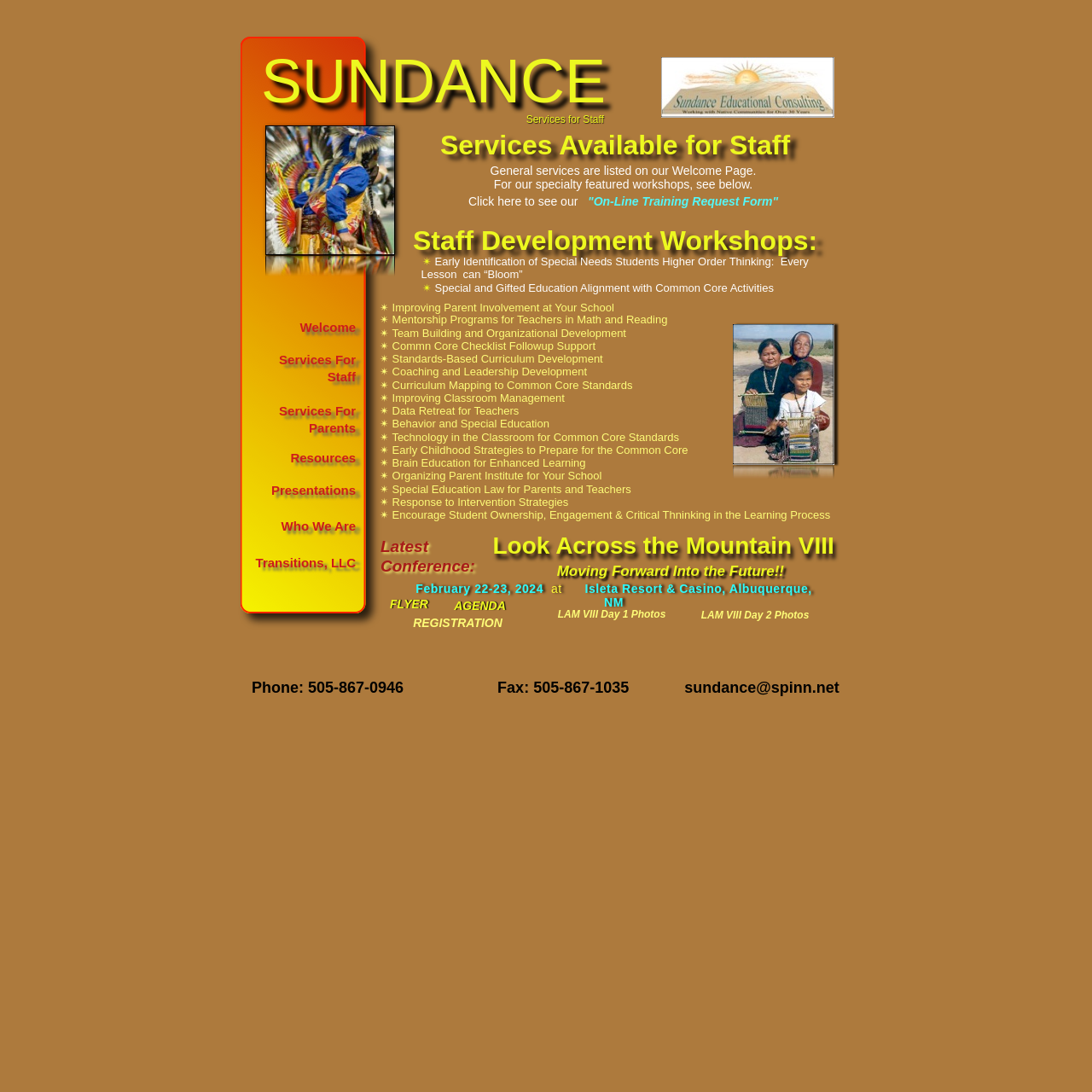What is the phone number of the organization?
Please analyze the image and answer the question with as much detail as possible.

The phone number of the organization is mentioned at the bottom of the webpage as 'Phone: 505-867-0946'.